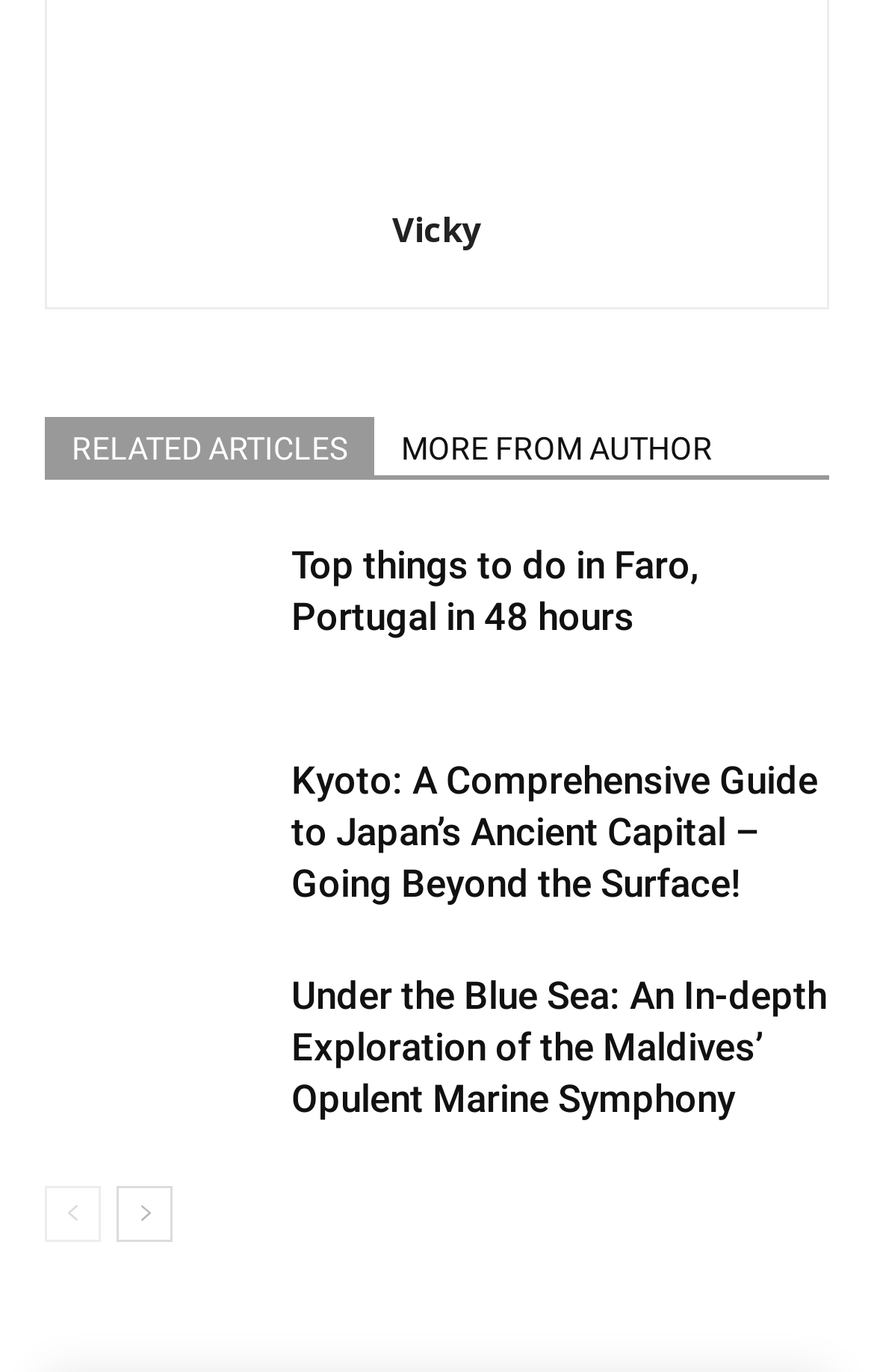Identify the bounding box coordinates of the part that should be clicked to carry out this instruction: "read article about Faro, Portugal".

[0.051, 0.394, 0.308, 0.506]